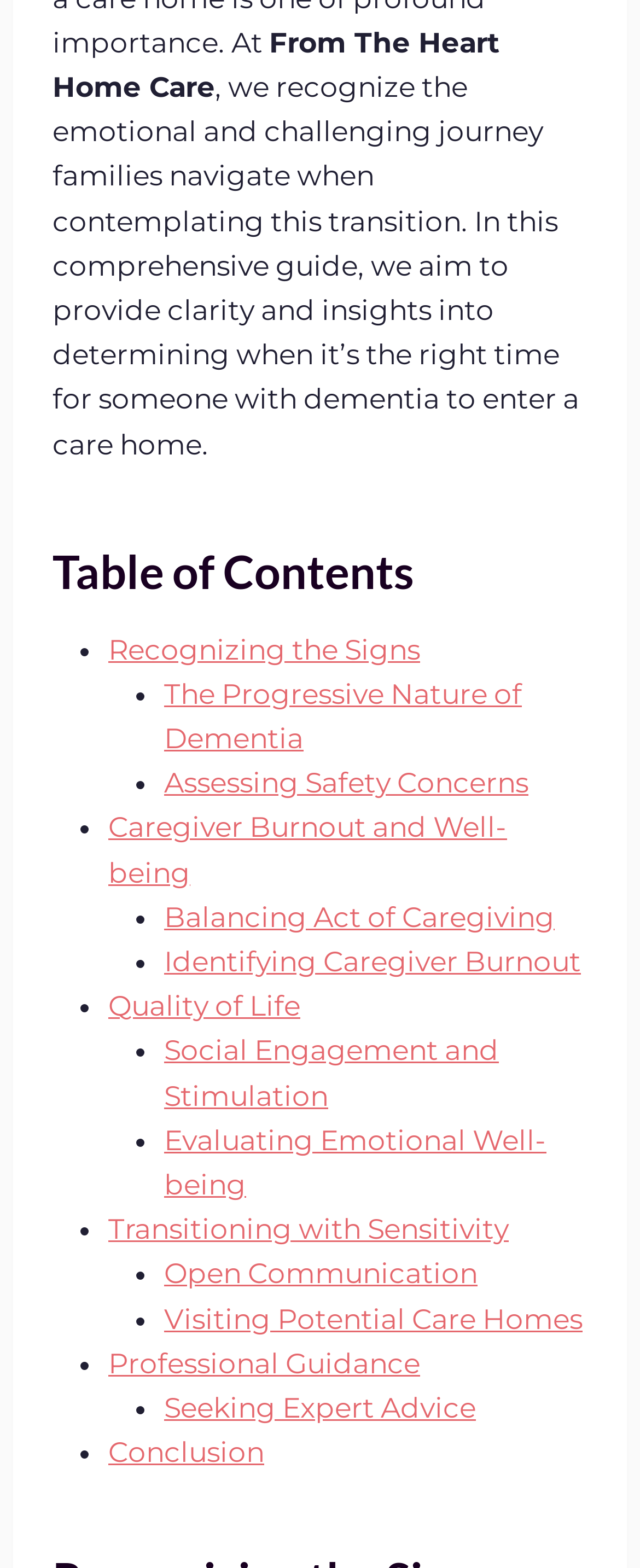What is the last link in the Table of Contents?
By examining the image, provide a one-word or phrase answer.

Conclusion